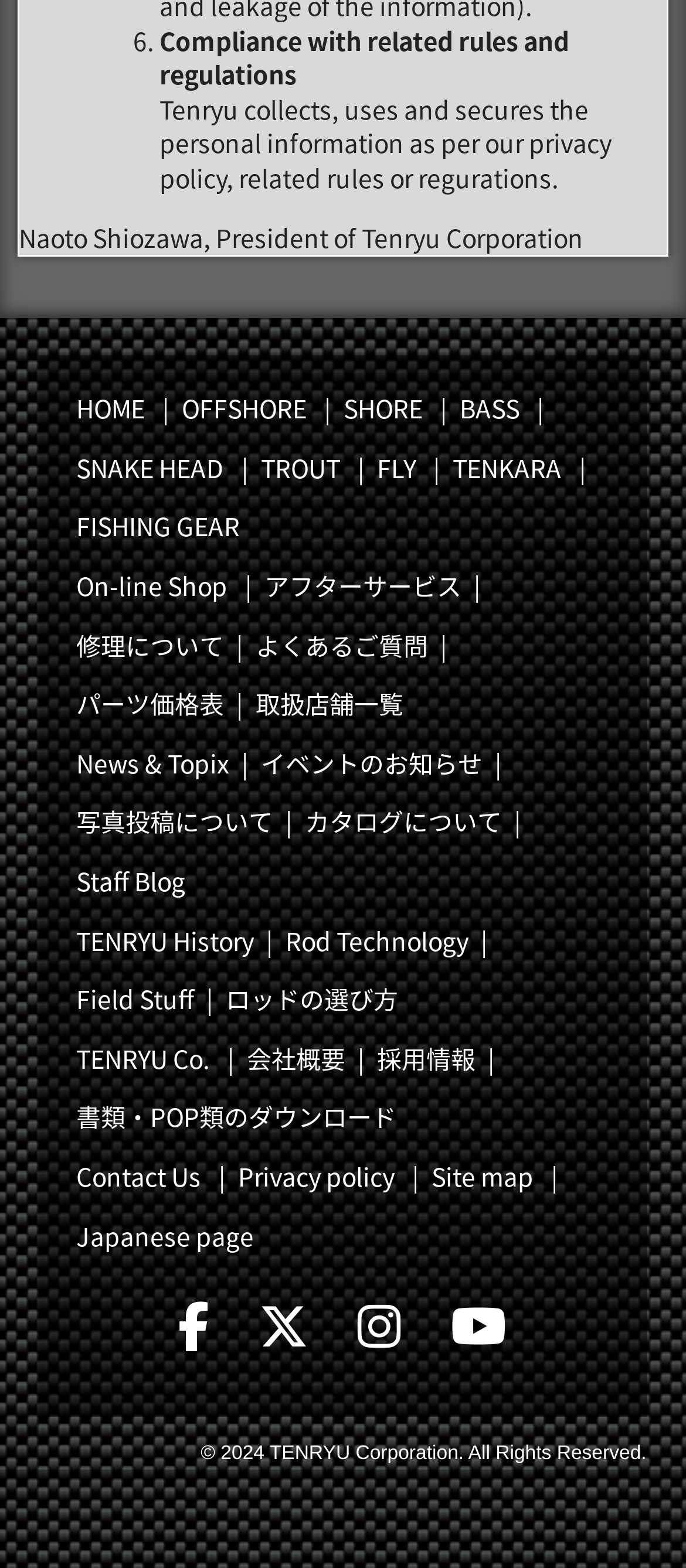Identify the bounding box coordinates of the area you need to click to perform the following instruction: "Check News & Topix".

[0.093, 0.468, 0.352, 0.506]